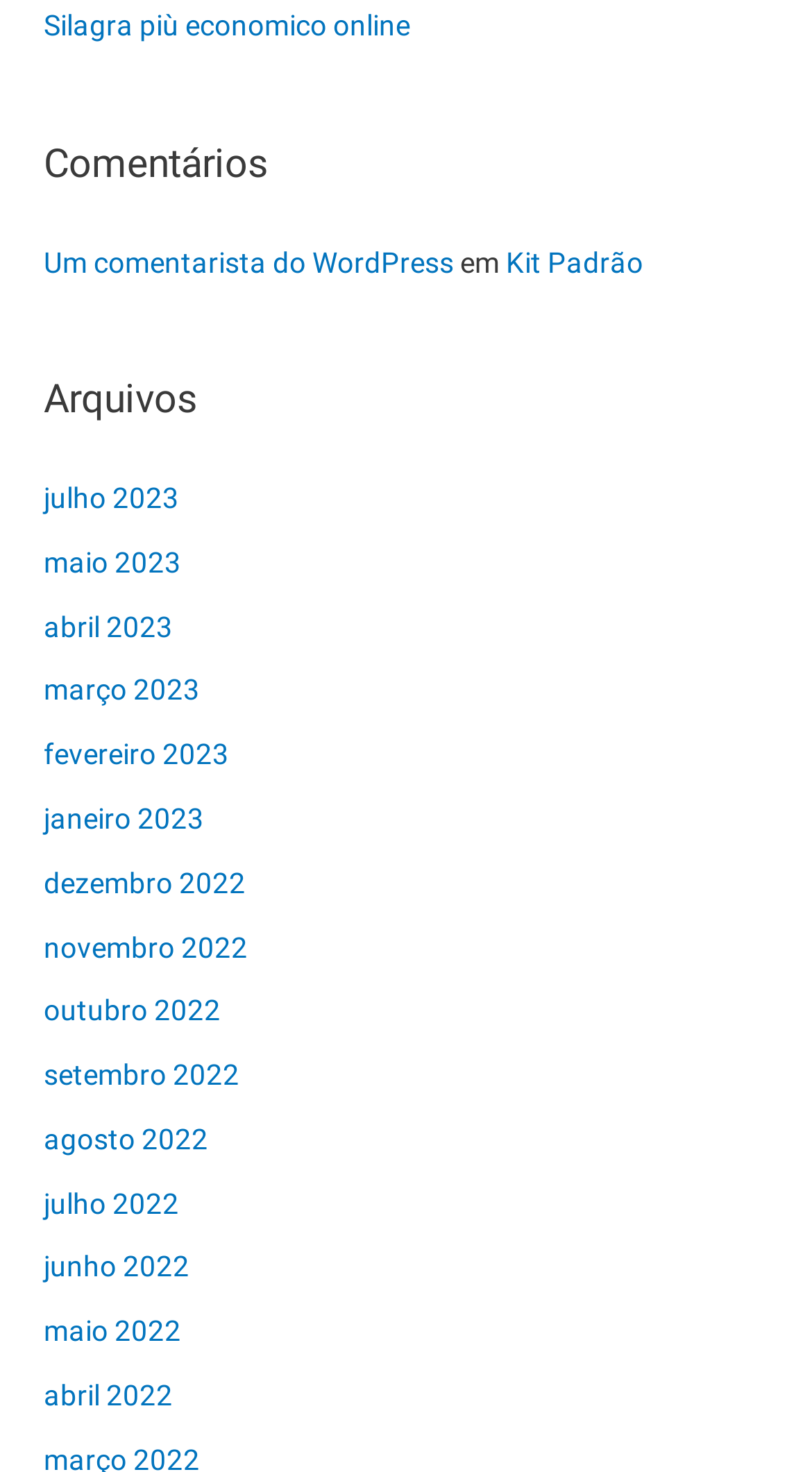How many months are listed under 'Arquivos'?
Refer to the image and give a detailed answer to the question.

The heading 'Arquivos' has 12 links representing months from July 2022 to July 2023.